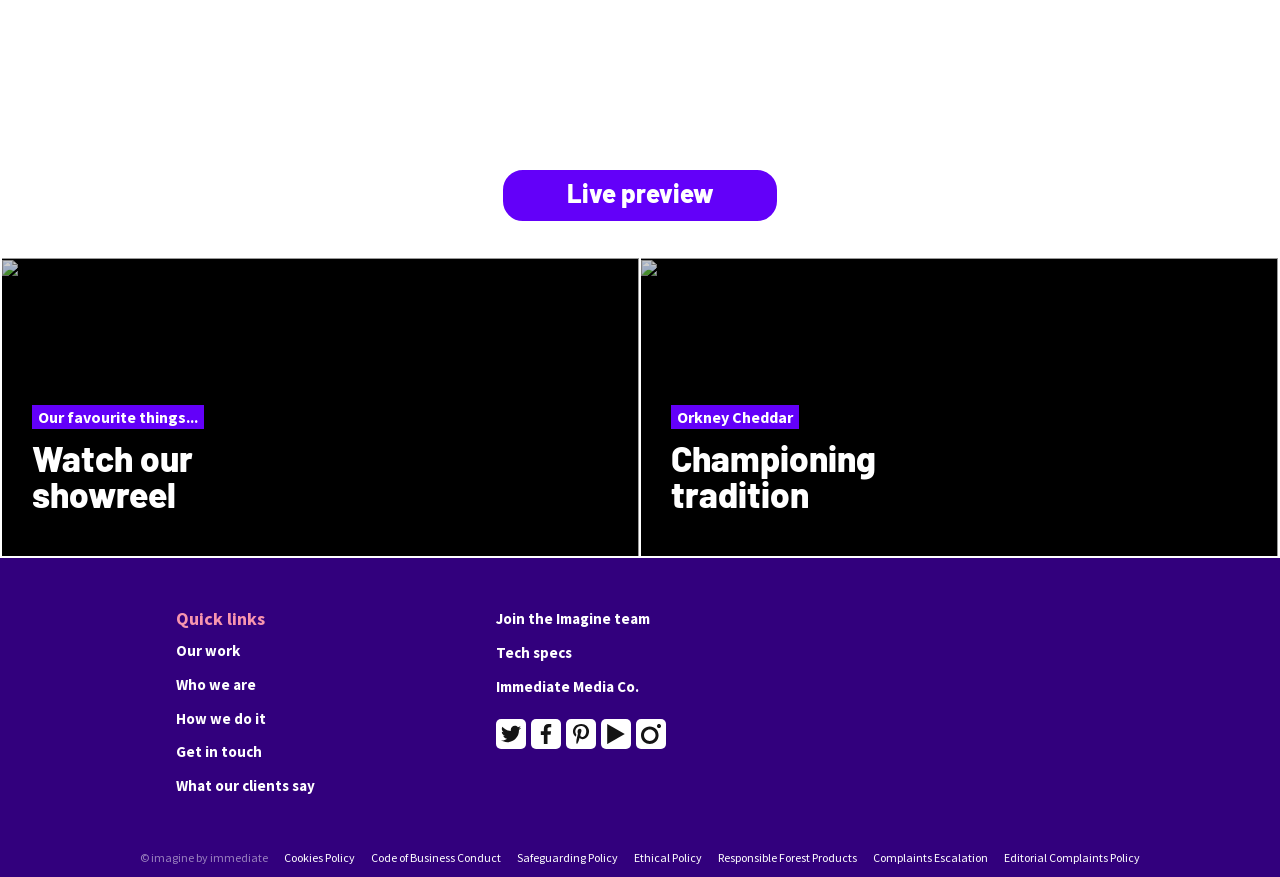What is the text above 'Orkney Cheddar'?
Based on the image, give a one-word or short phrase answer.

Our favourite things...